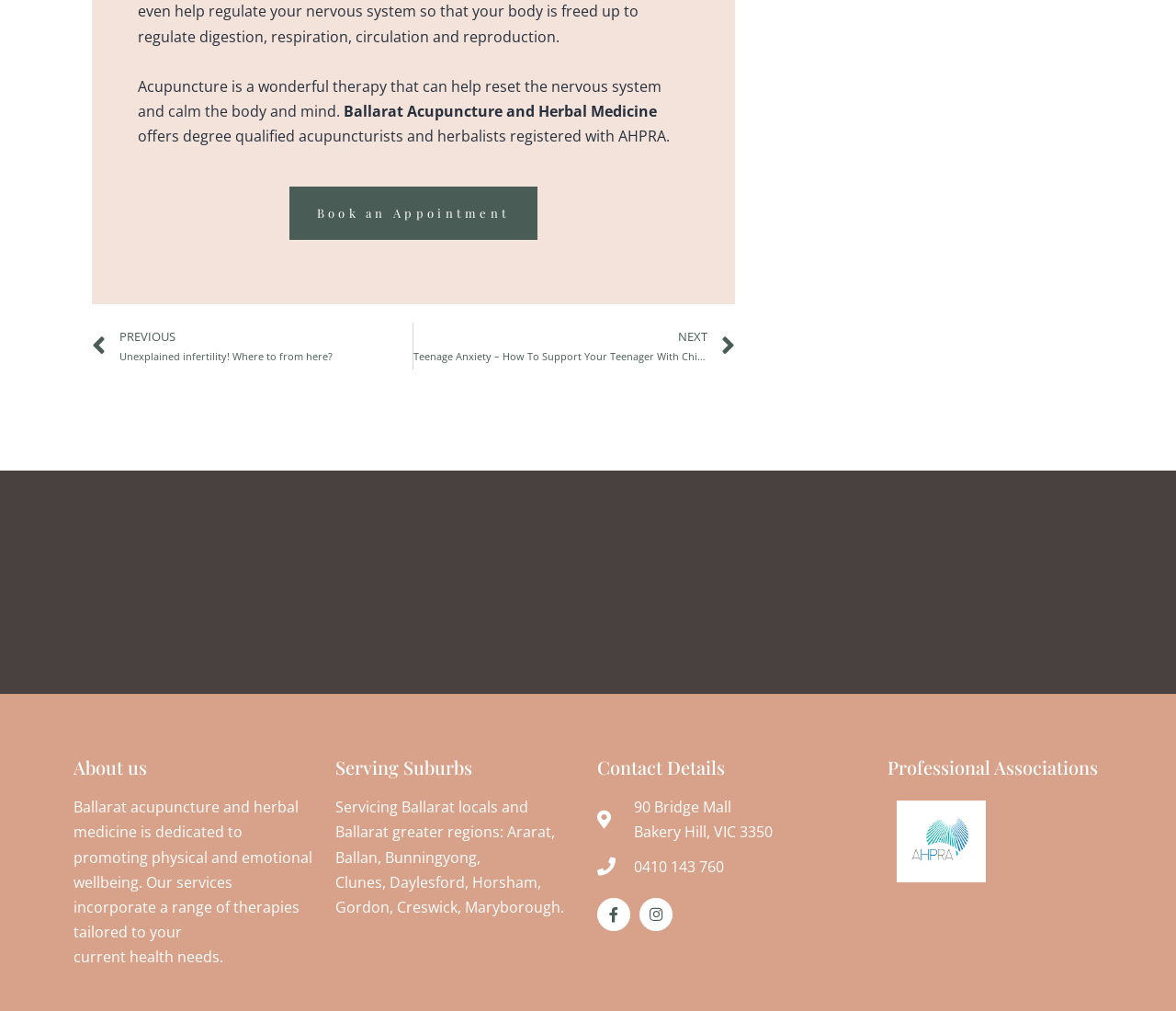What social media platforms does the clinic have?
Answer the question with detailed information derived from the image.

The clinic has Facebook and Instagram accounts, as indicated by the link elements 'Facebook-f ' and 'Instagram ' located at the bottom of the webpage. These links suggest that the clinic has a presence on these social media platforms.